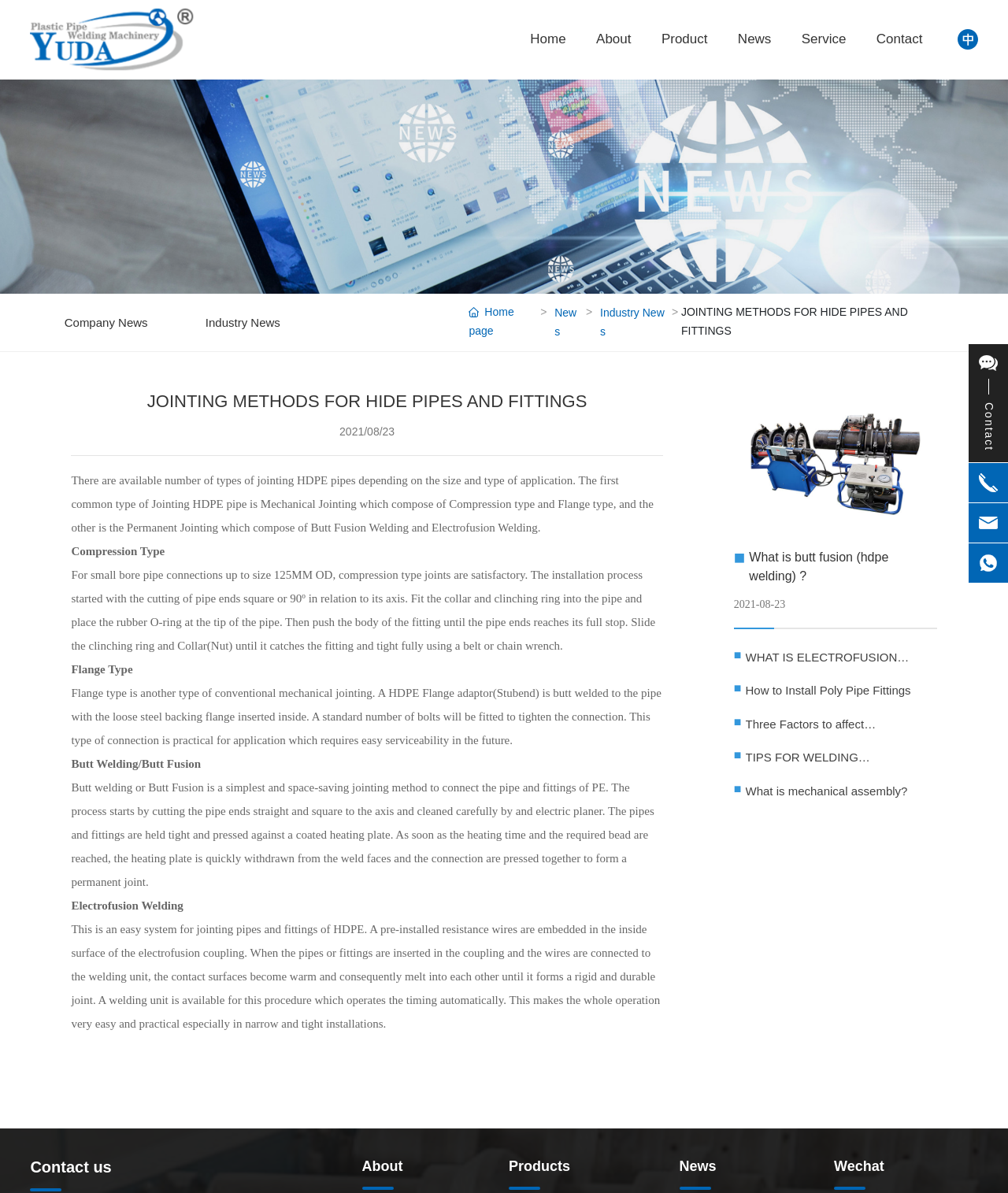Please specify the coordinates of the bounding box for the element that should be clicked to carry out this instruction: "Click on 'Buy Tramadol USA Overnight Fast'". The coordinates must be four float numbers between 0 and 1, formatted as [left, top, right, bottom].

None